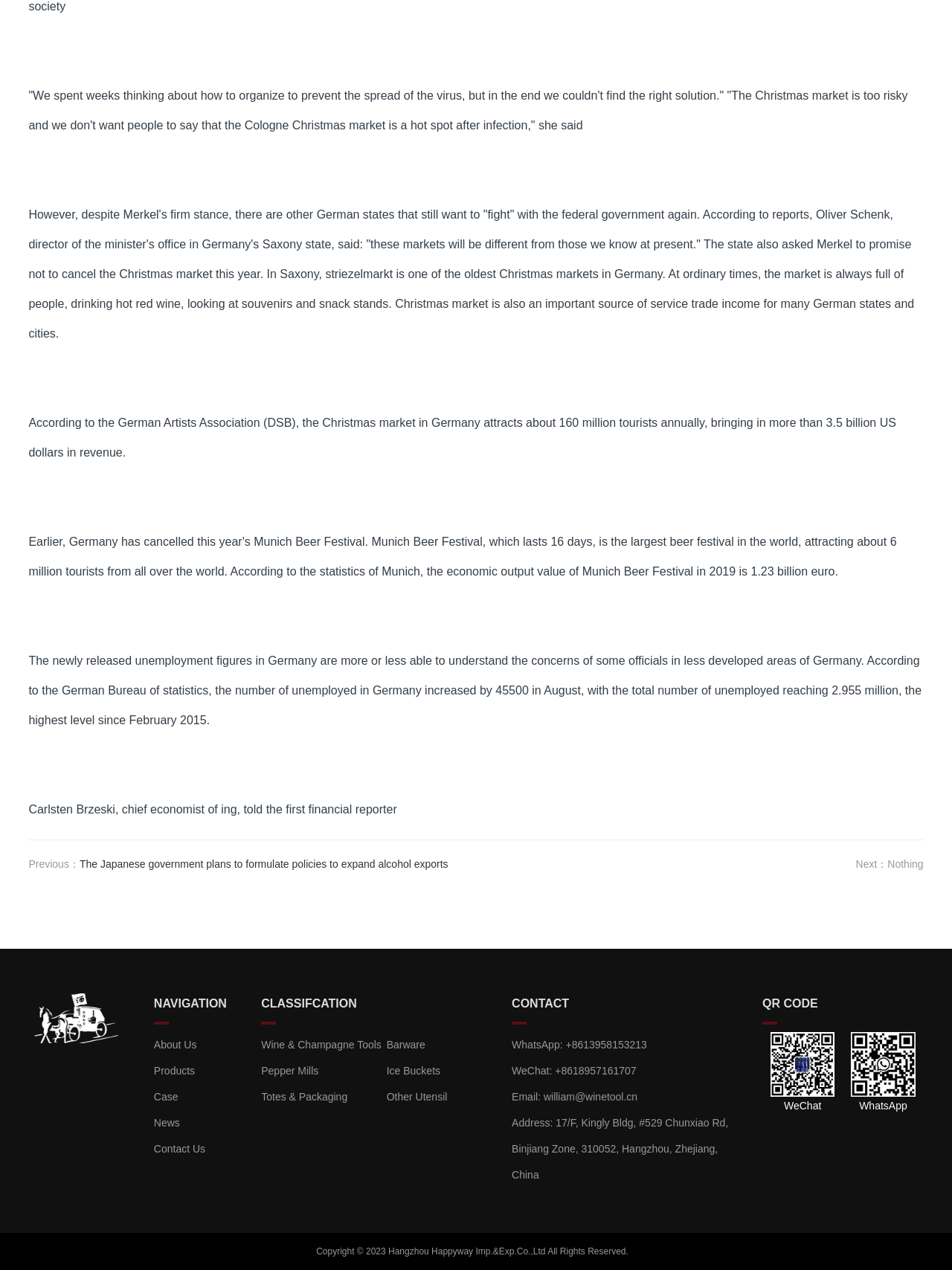Locate the bounding box coordinates of the UI element described by: "Totes & Packaging". Provide the coordinates as four float numbers between 0 and 1, formatted as [left, top, right, bottom].

[0.274, 0.854, 0.406, 0.874]